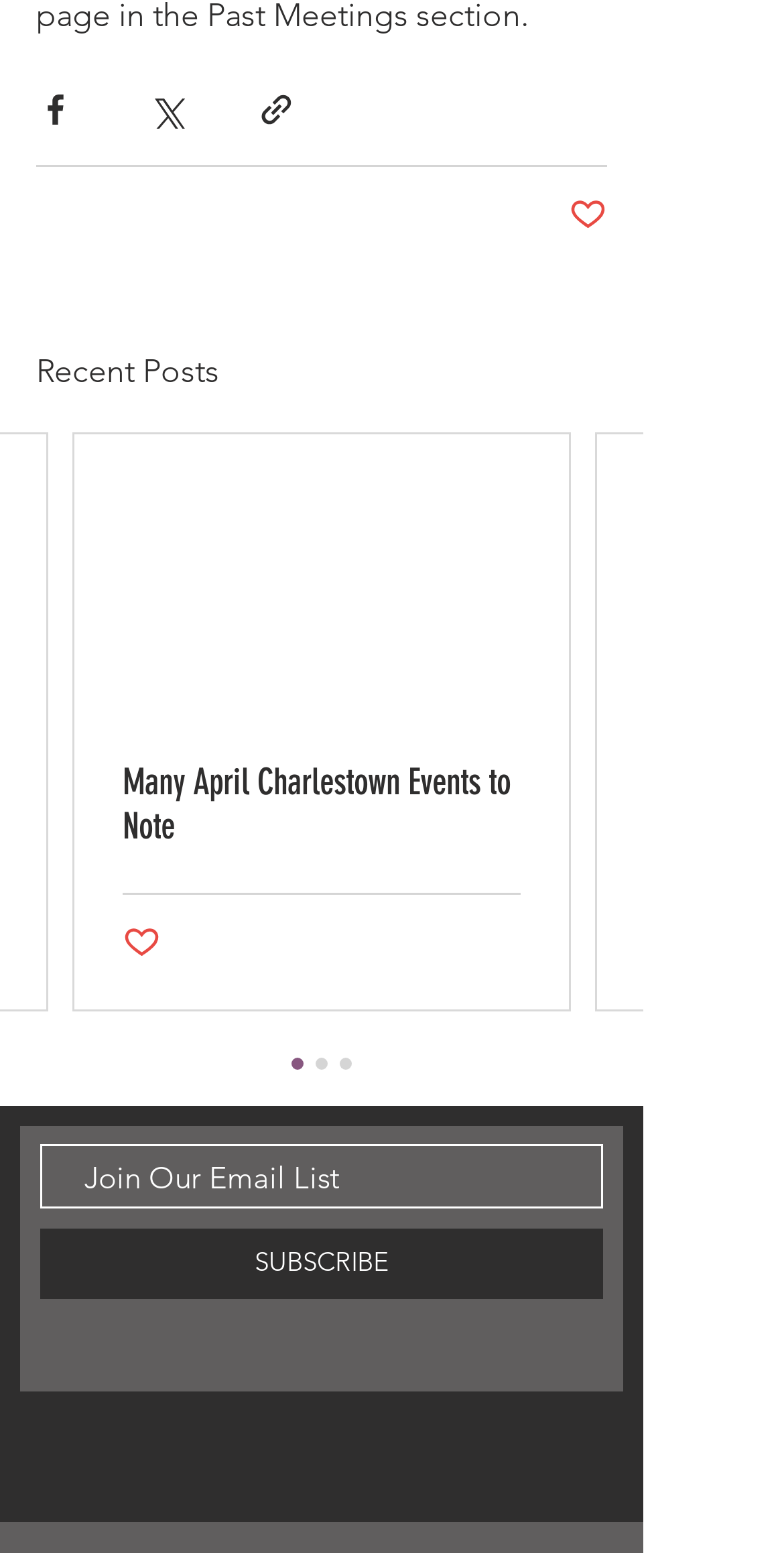Pinpoint the bounding box coordinates of the clickable area needed to execute the instruction: "Like a post". The coordinates should be specified as four float numbers between 0 and 1, i.e., [left, top, right, bottom].

[0.156, 0.594, 0.205, 0.621]